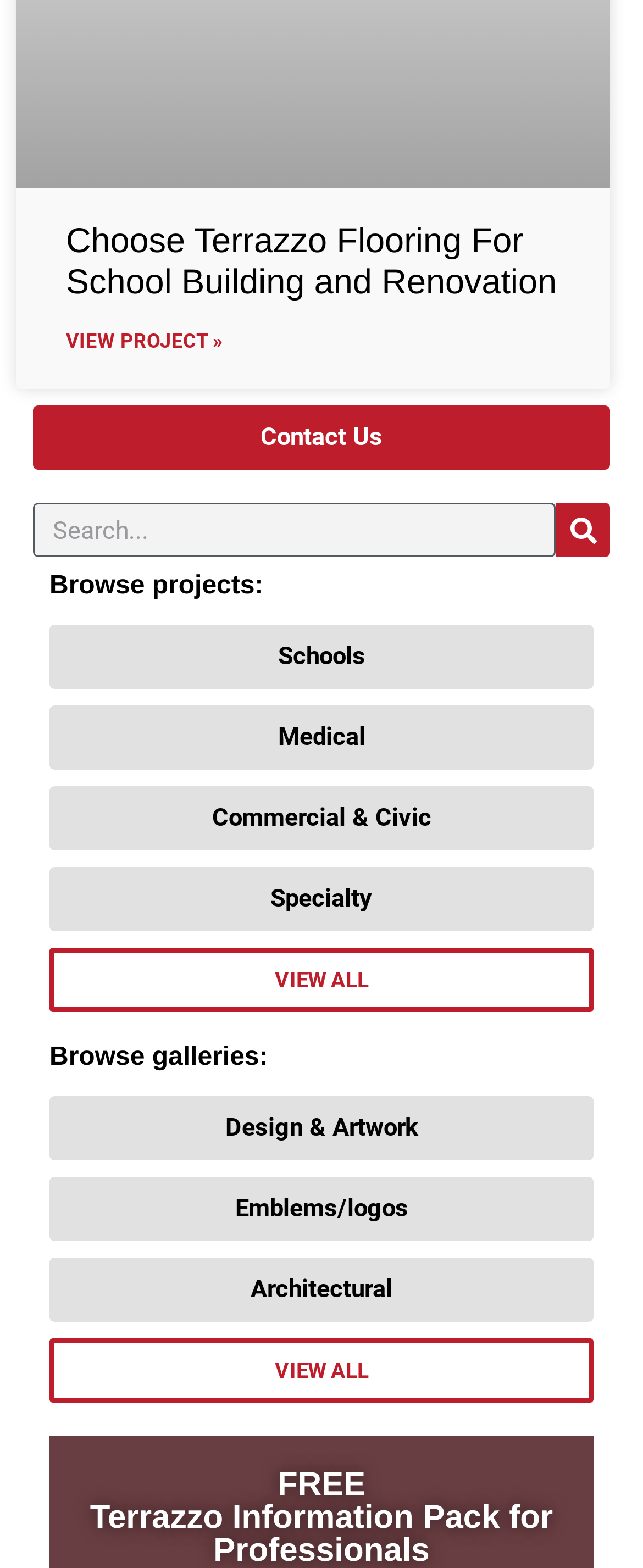What is the purpose of the 'VIEW ALL' link?
Please provide a comprehensive answer based on the details in the screenshot.

The 'VIEW ALL' link appears twice on the page, once under 'Browse projects:' and once under 'Browse galleries:', suggesting that it allows users to view all projects or galleries, respectively.